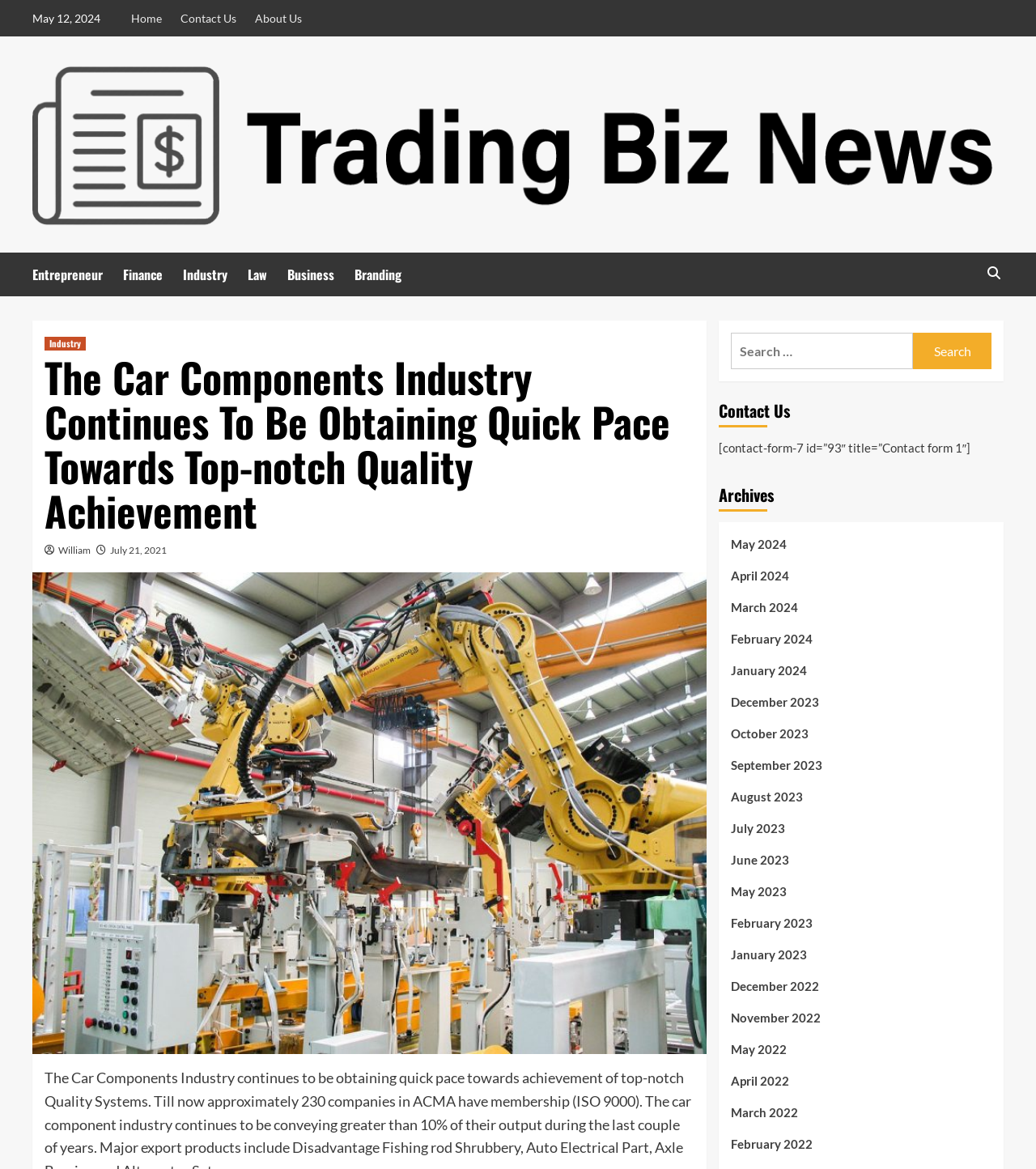With reference to the image, please provide a detailed answer to the following question: What is the purpose of the search box?

I found a search box with a label 'Search for:' and a button 'Search', which suggests that the purpose of the search box is to search for articles on the website.